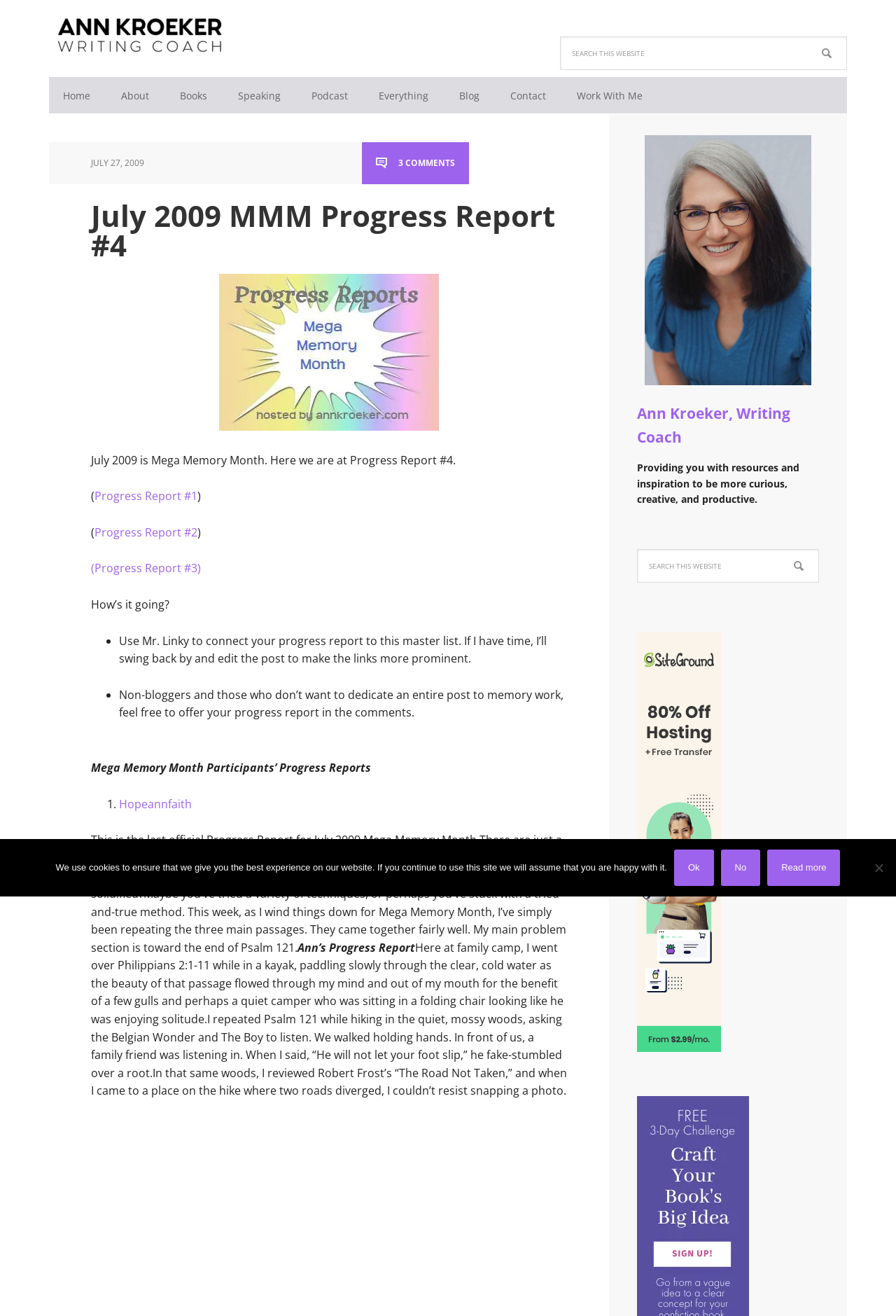Can you look at the image and give a comprehensive answer to the question:
What is Ann's main problem section in Psalm 121?

I found the answer by reading the text on the webpage, which says 'My main problem section is toward the end of Psalm 121.' This suggests that Ann's main problem section in Psalm 121 is toward the end.